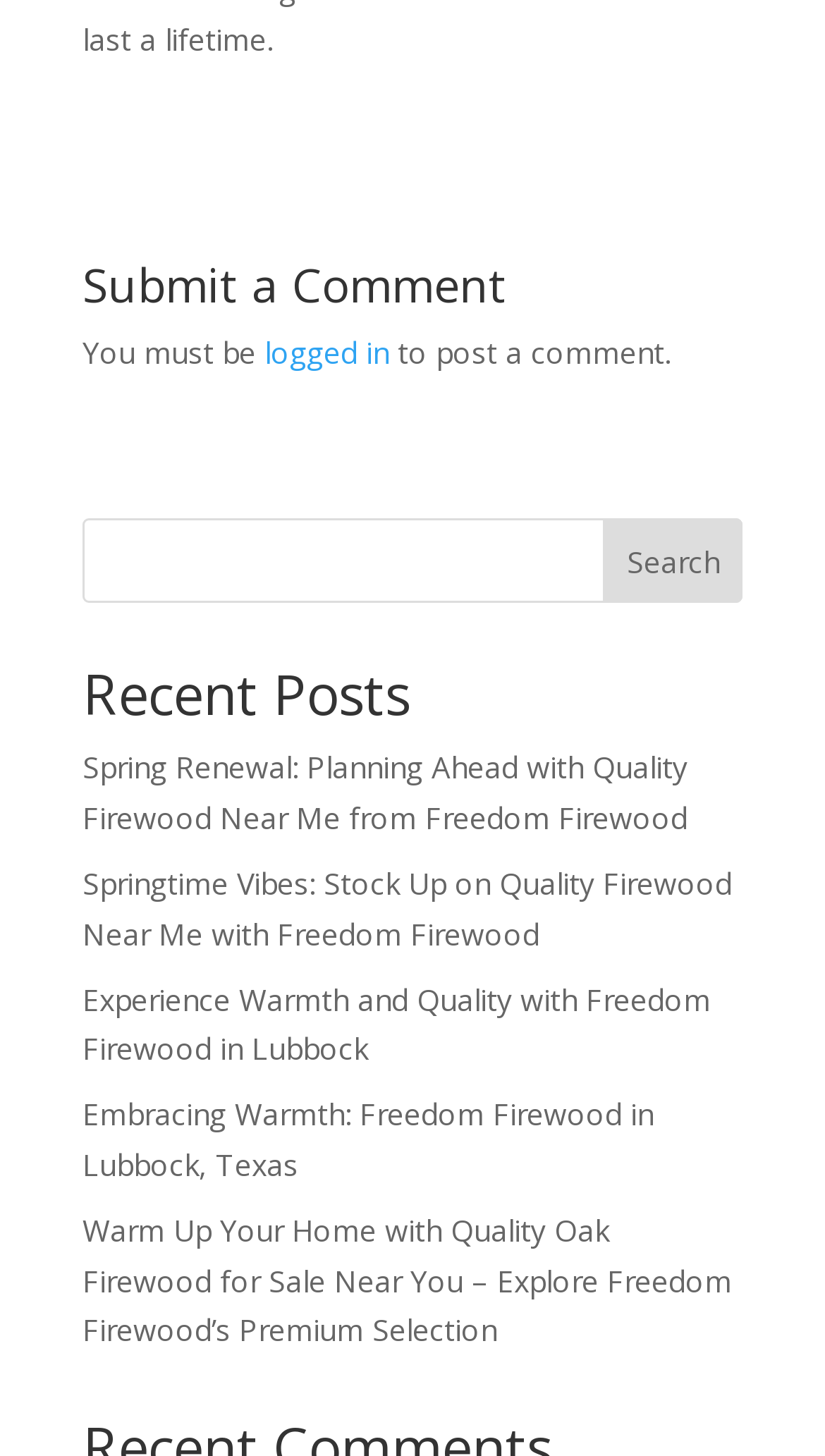How many recent posts are listed?
Using the image as a reference, answer the question with a short word or phrase.

5